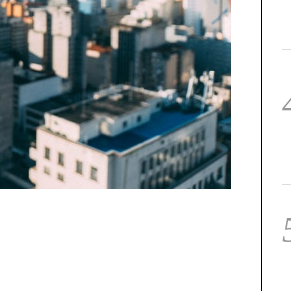What type of environment is depicted in the image?
Identify the answer in the screenshot and reply with a single word or phrase.

Urban